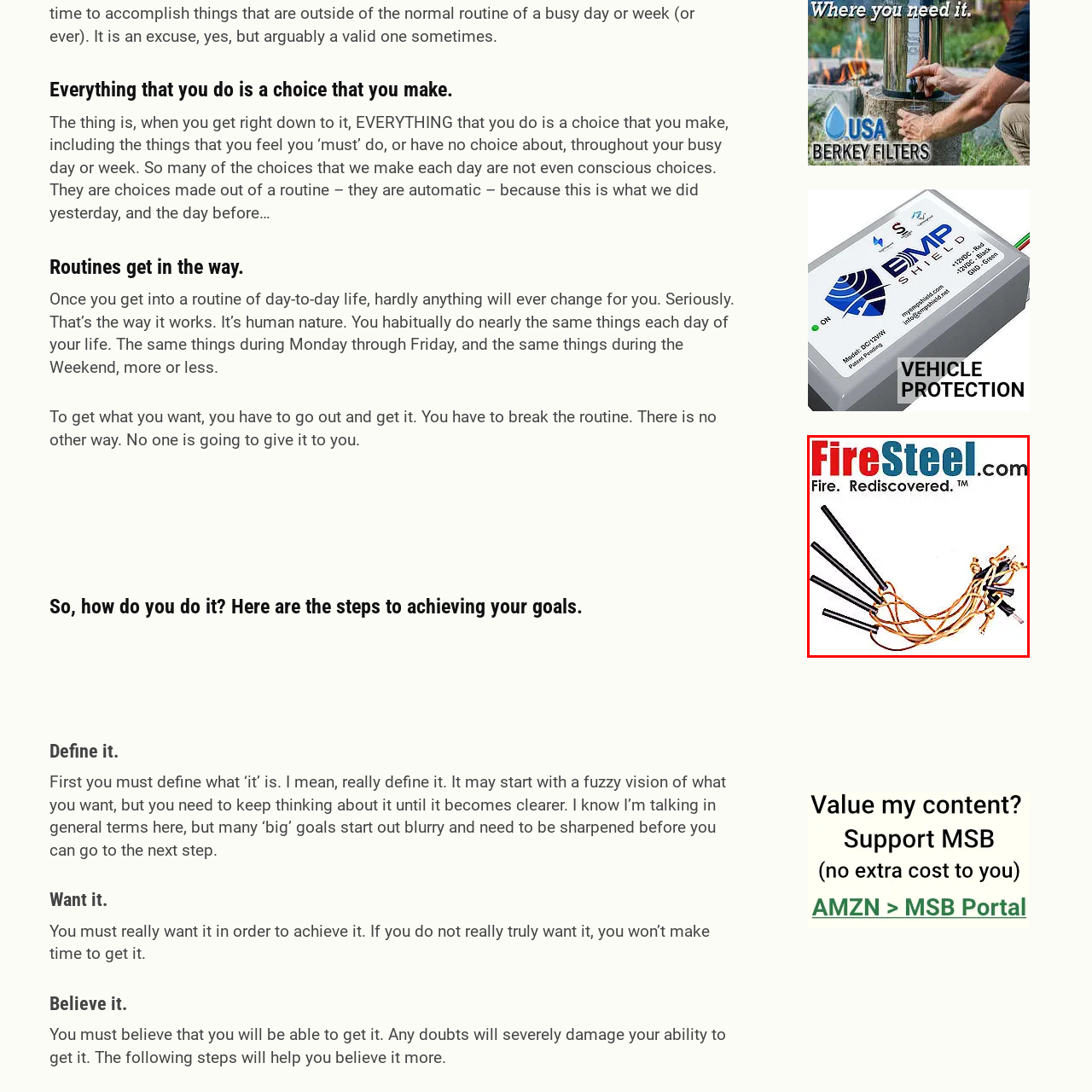What is the purpose of the twisted cords?
Examine the image inside the red bounding box and give an in-depth answer to the question, using the visual evidence provided.

The design of the fire-starting tool features multiple black fire starter rods connected by a series of durable, twisted cords, which emphasizes practicality and suggests easy handling and effective use in wilderness or emergency situations.